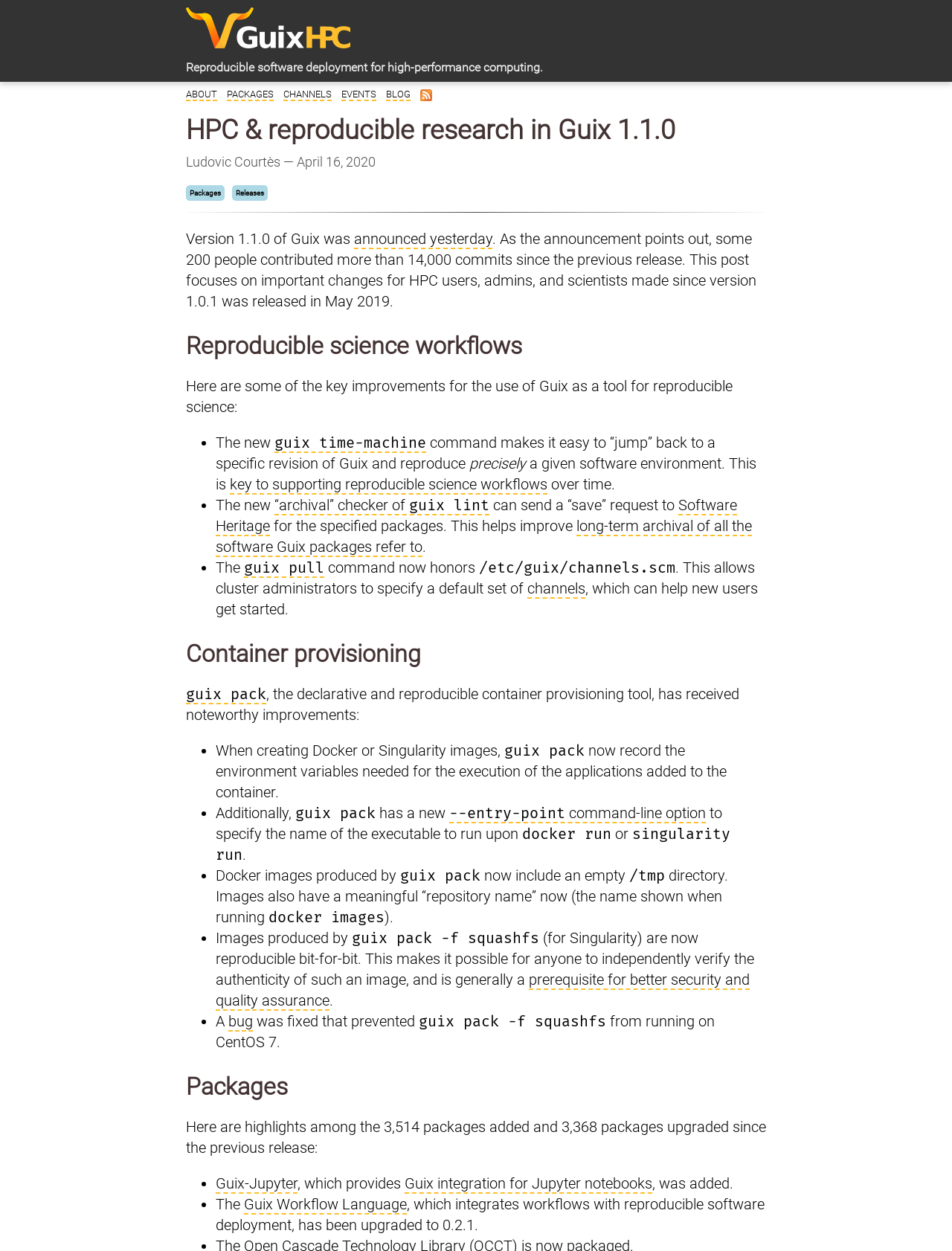Determine the bounding box of the UI element mentioned here: "https://www.orchestras.org.nz/central-celebrates/". The coordinates must be in the format [left, top, right, bottom] with values ranging from 0 to 1.

None